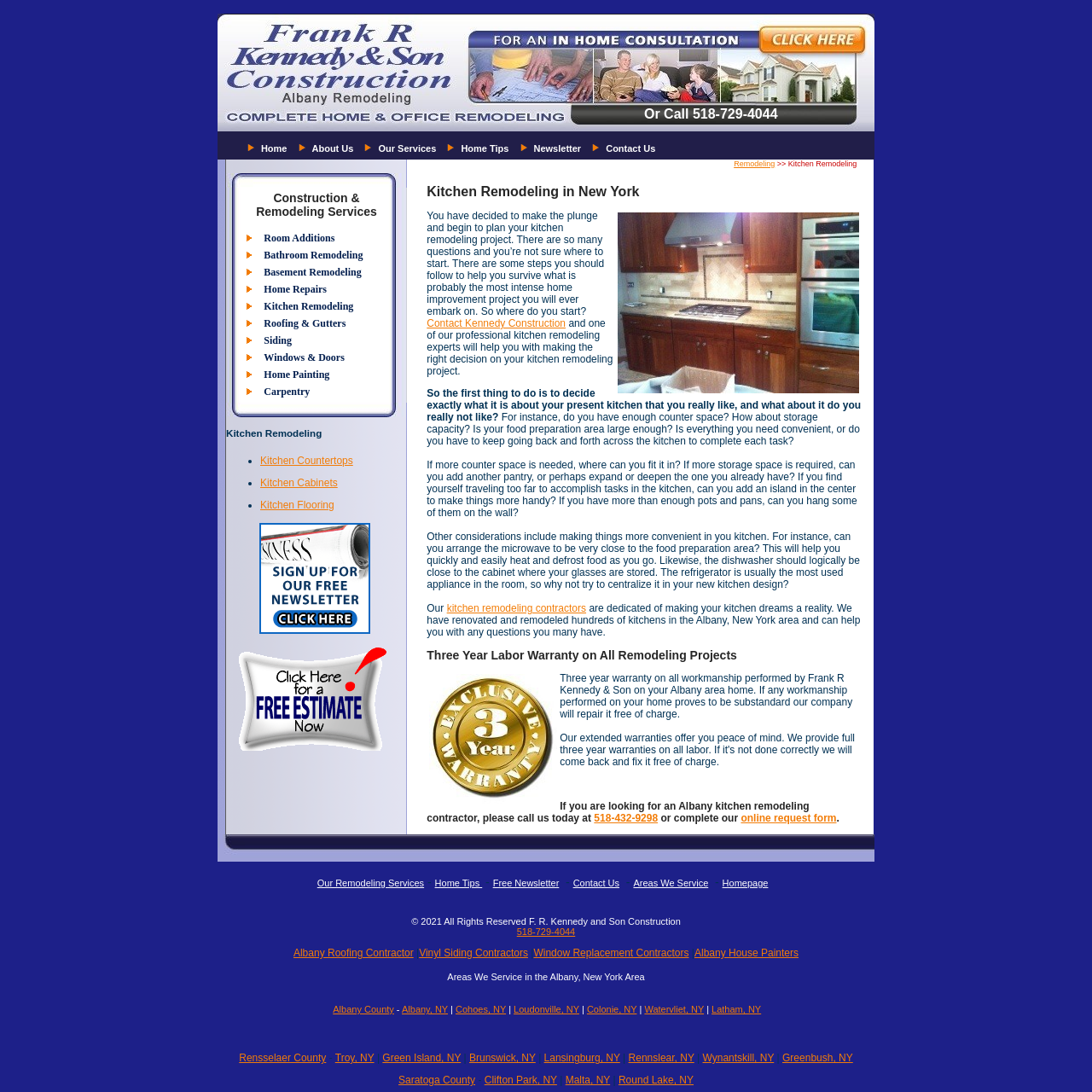Observe the image and answer the following question in detail: What type of remodeling services are specialized by the contractor?

By examining the webpage content, I found that the contractor specializes in kitchen remodeling services, as indicated by the presence of 'Kitchen Remodeling' in the navigation menu and the webpage title.